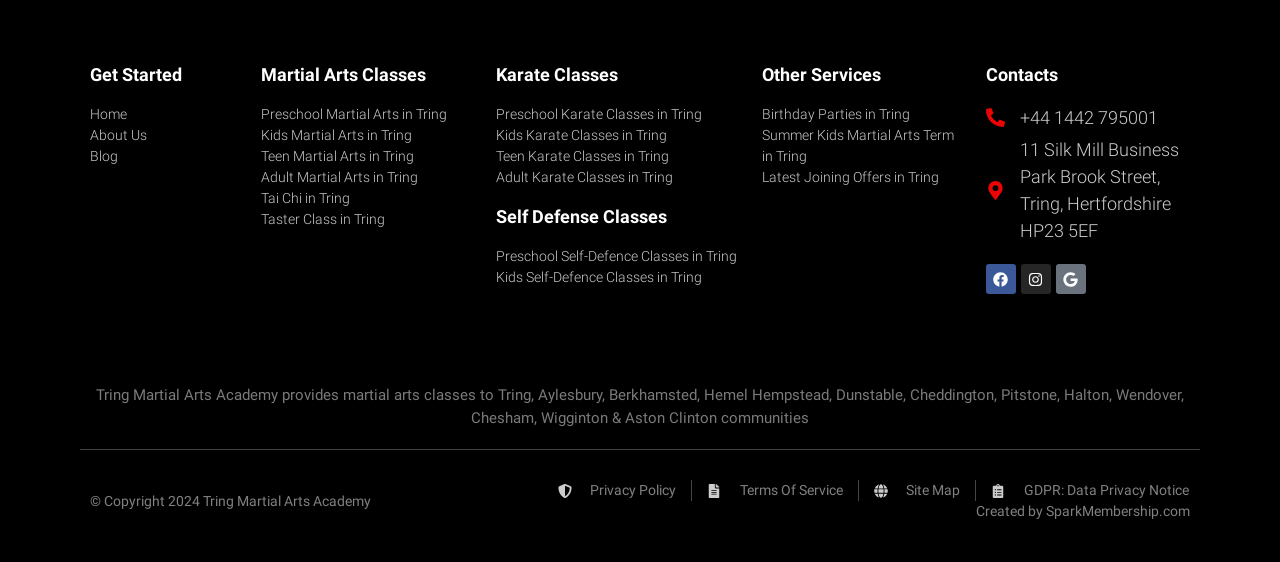What social media platforms are linked?
Please provide a single word or phrase answer based on the image.

Facebook, Instagram, Google